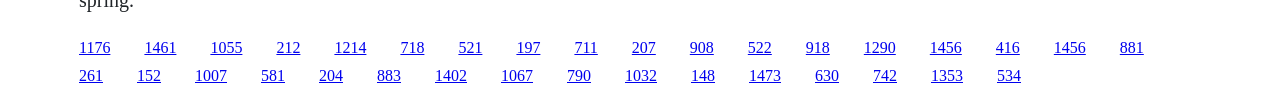Determine the bounding box coordinates of the clickable area required to perform the following instruction: "click the first link". The coordinates should be represented as four float numbers between 0 and 1: [left, top, right, bottom].

[0.062, 0.39, 0.086, 0.562]